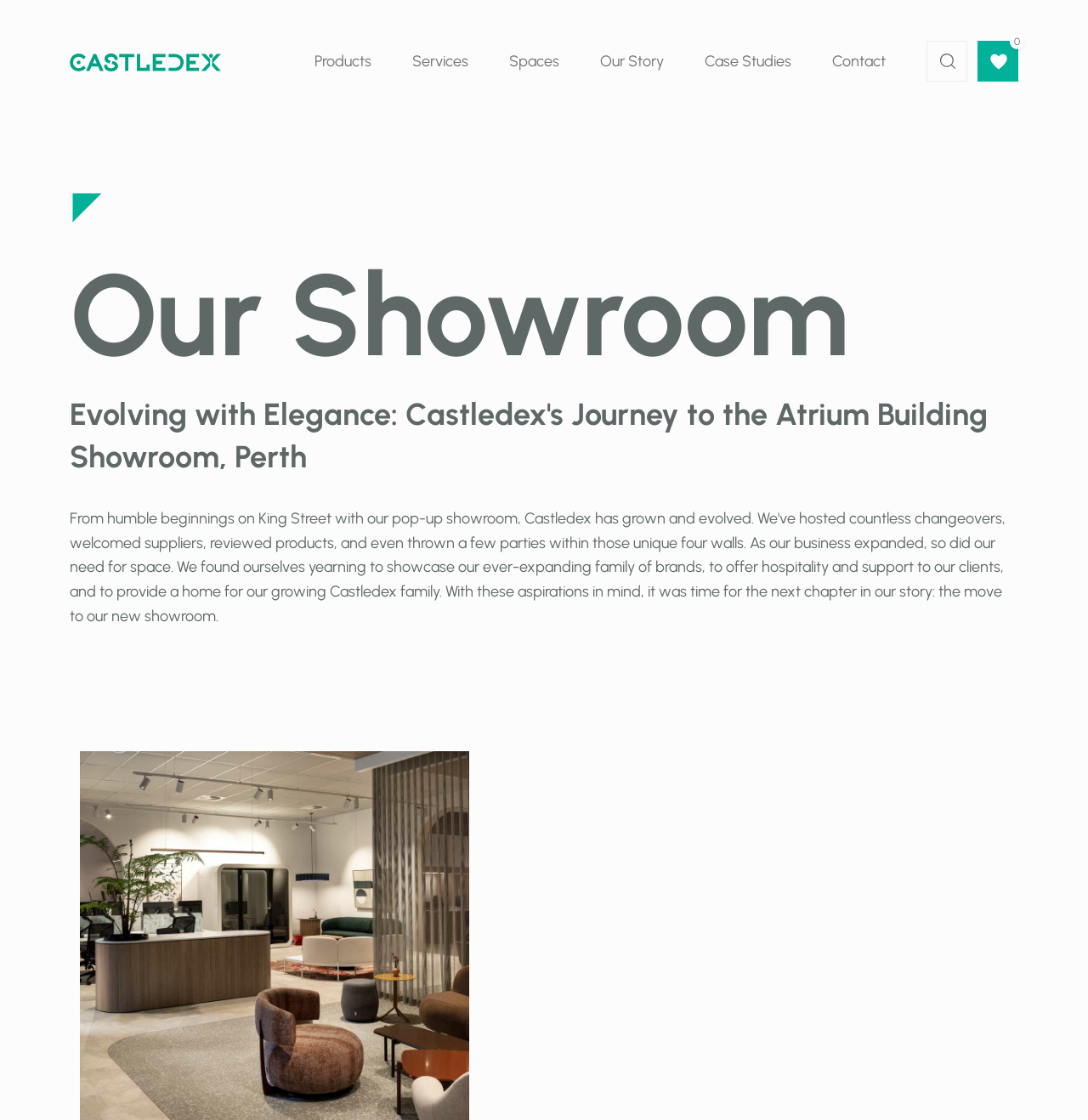What is the name of the showroom?
Please ensure your answer to the question is detailed and covers all necessary aspects.

The name of the showroom can be found in the heading element 'Our Showroom' which is a child of the main element, indicating that the webpage is about Castledex's showroom.